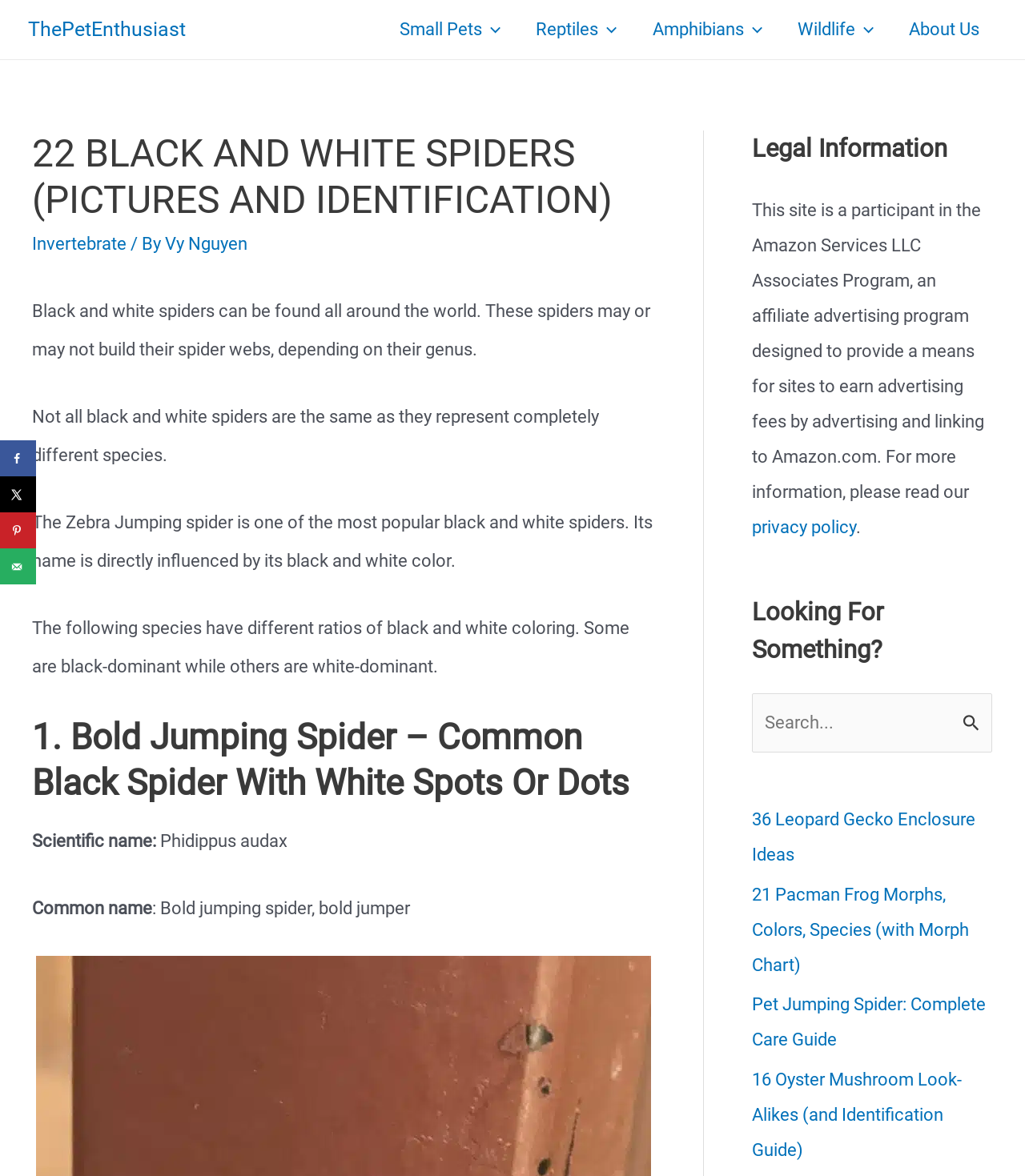What is the main topic of this webpage? Analyze the screenshot and reply with just one word or a short phrase.

Black and white spiders